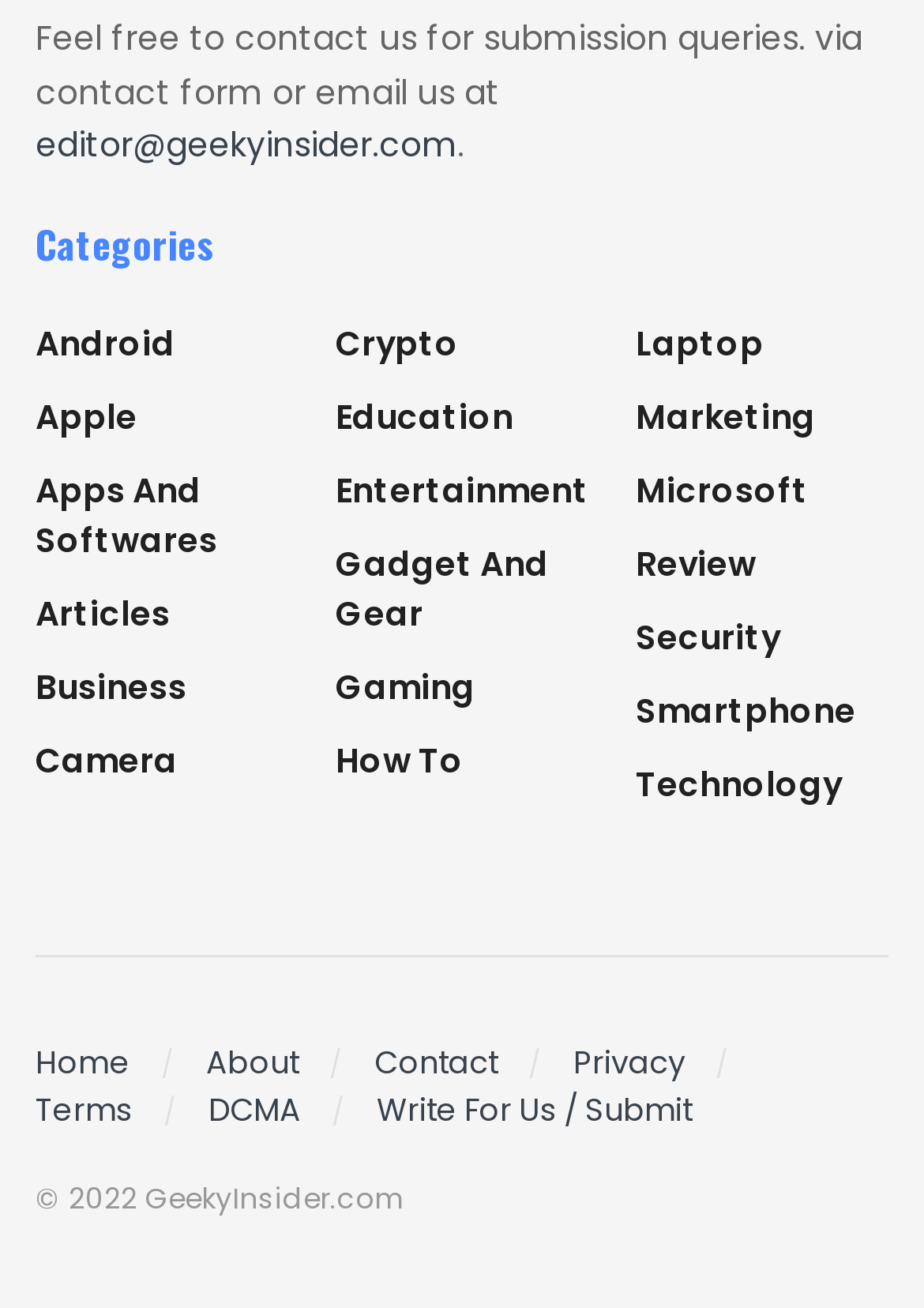Extract the bounding box coordinates for the described element: "Gadget and Gear". The coordinates should be represented as four float numbers between 0 and 1: [left, top, right, bottom].

[0.363, 0.413, 0.637, 0.489]